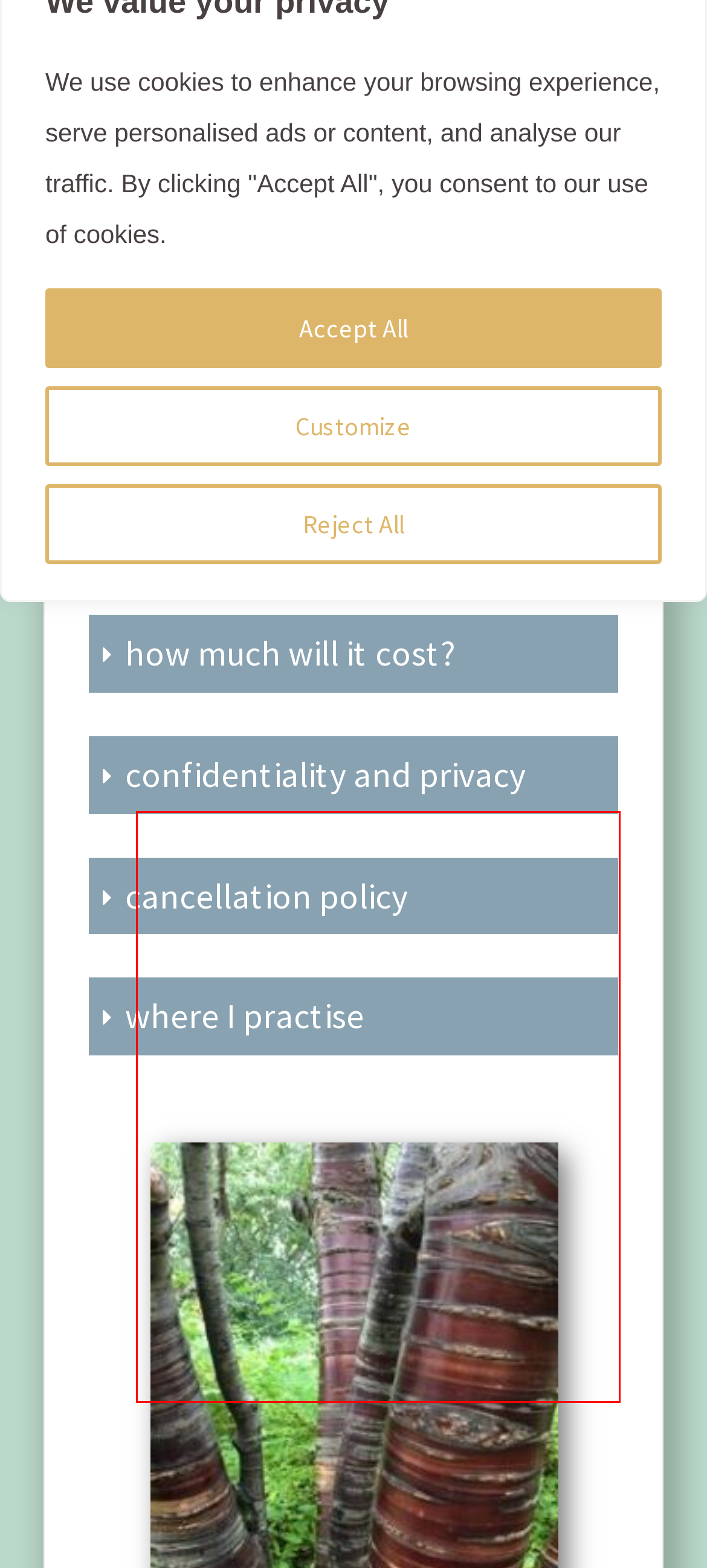You have a screenshot of a webpage with a red bounding box. Identify and extract the text content located inside the red bounding box.

Everything discussed during counselling is confidential, apart from rare instances which will be explained in the initial consultation. My practice conforms to General Data Protection Regulations (GDPR). A GDPR consent form will be provided at your initial session.